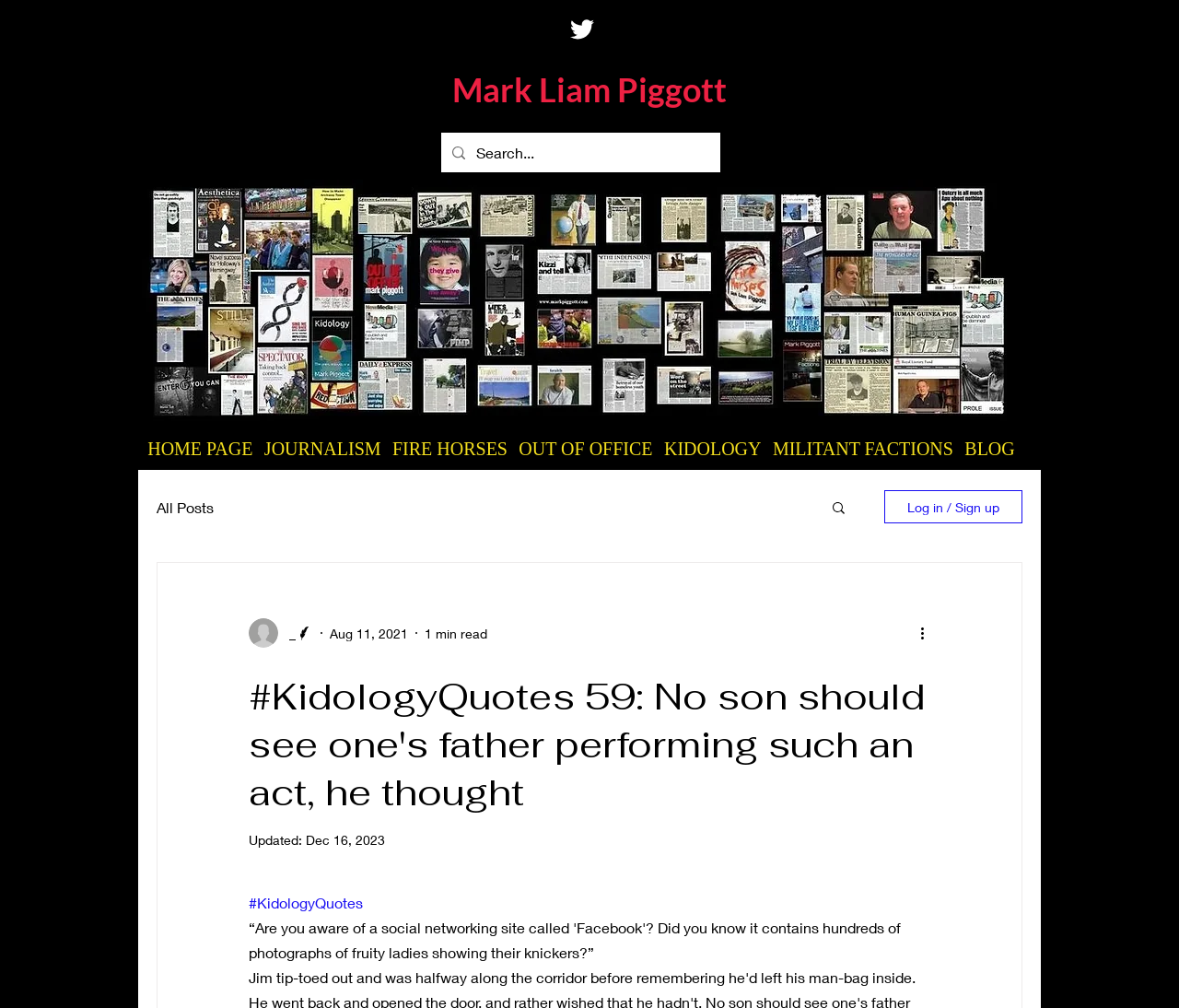Find the bounding box coordinates of the area to click in order to follow the instruction: "Read all posts".

[0.133, 0.494, 0.181, 0.512]